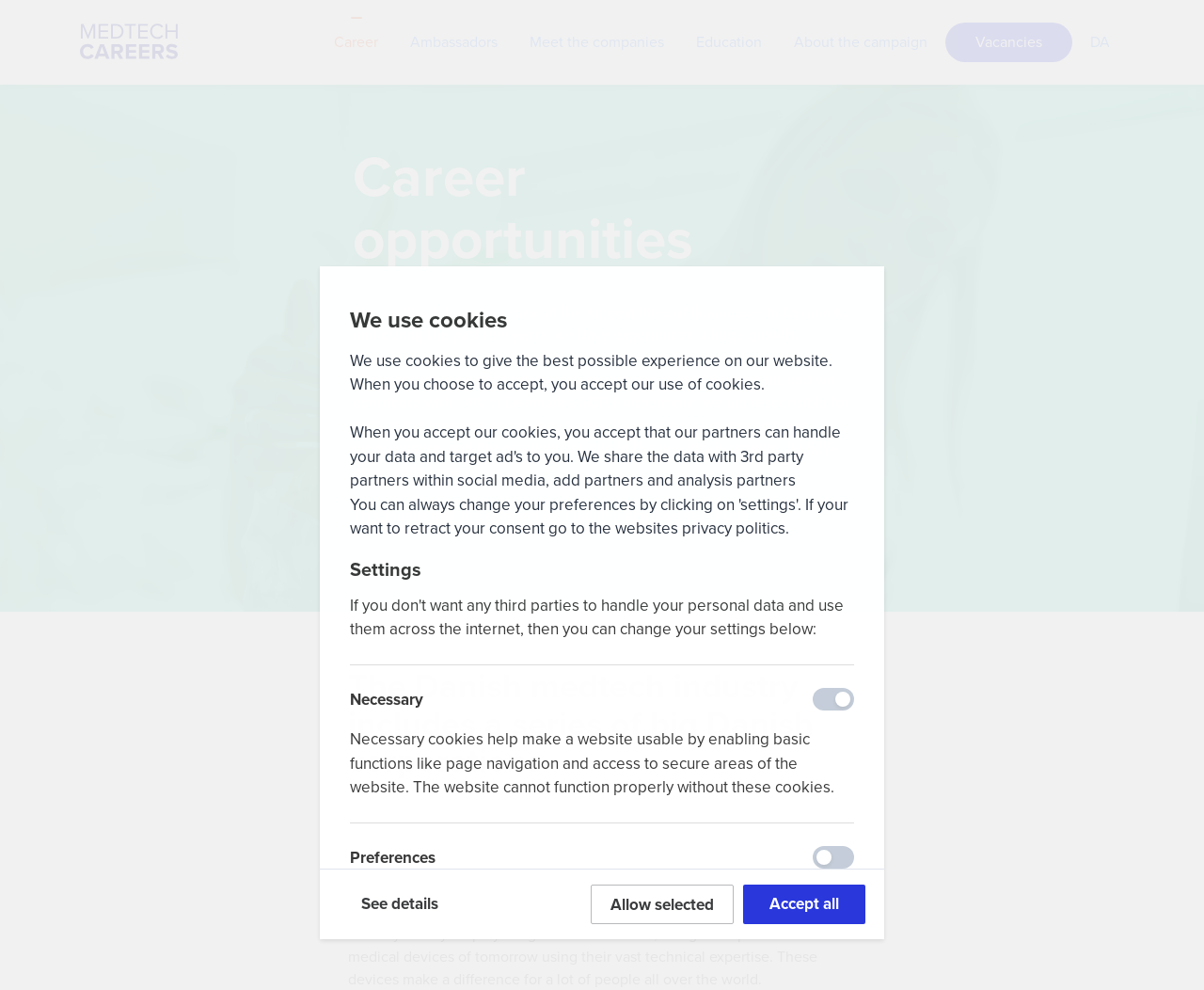Please determine the bounding box coordinates for the UI element described here. Use the format (top-left x, top-left y, bottom-right x, bottom-right y) with values bounded between 0 and 1: About the campaign

[0.648, 0.017, 0.782, 0.068]